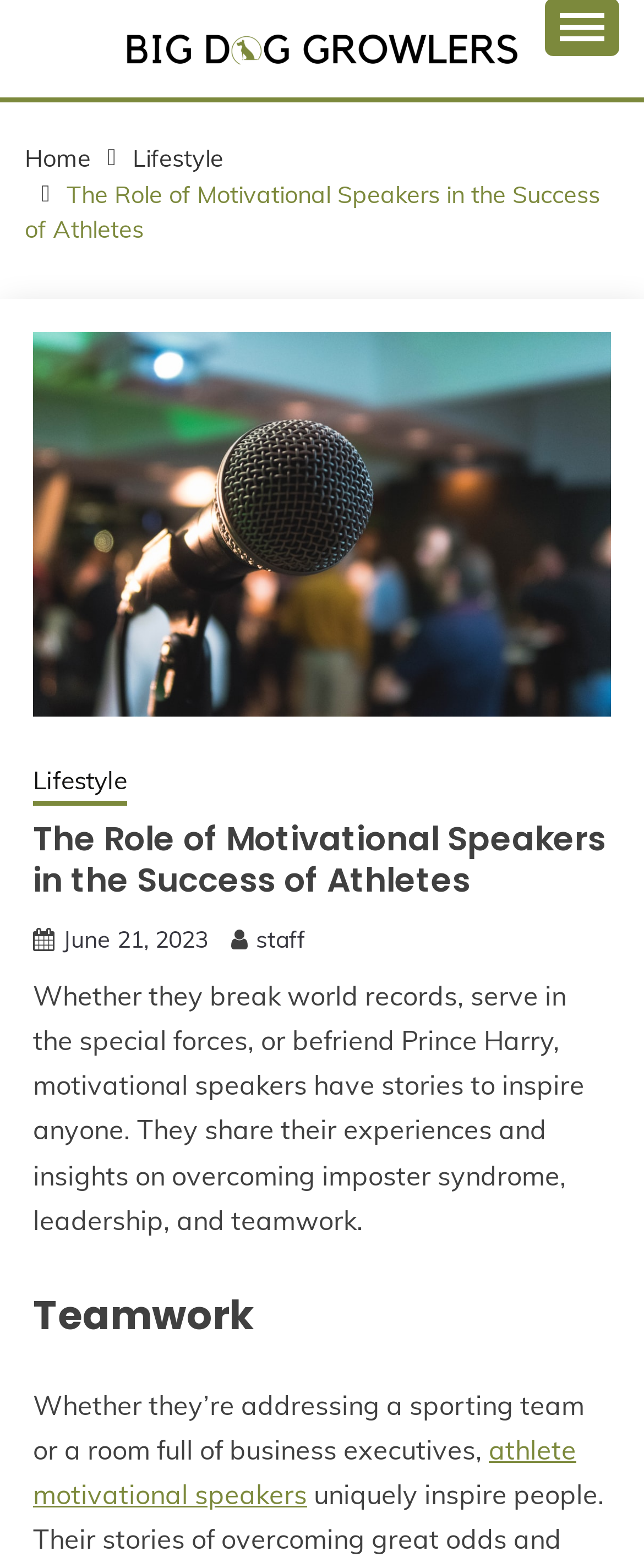Given the webpage screenshot, identify the bounding box of the UI element that matches this description: "parent_node: BIG DOG GROWLERS".

[0.162, 0.021, 0.838, 0.041]